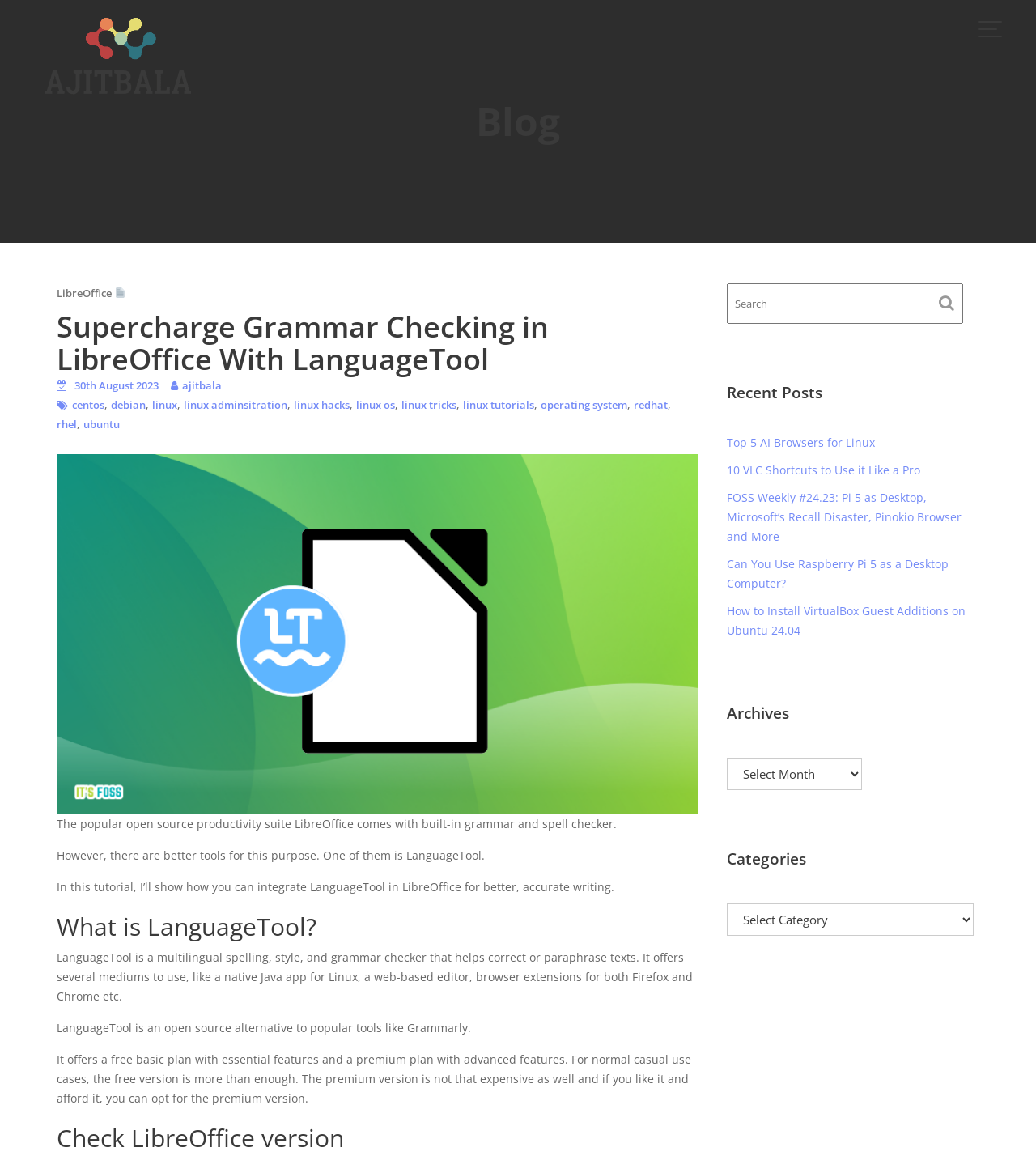Illustrate the webpage's structure and main components comprehensively.

This webpage is a blog post titled "Supercharge Grammar Checking in LibreOffice With LanguageTool" by AJITBALA. At the top, there is a button and a link to the author's profile, accompanied by a small image. Below this, there is a heading that reads "Blog".

The main content of the page is divided into sections. The first section has a heading that repeats the title of the blog post. Below this, there is an image related to the topic. The text in this section explains that LibreOffice has a built-in grammar and spell checker, but there are better tools available, such as LanguageTool.

The next section has a heading that asks "What is LanguageTool?" and provides a detailed description of the tool, including its features and pricing plans. 

Following this, there is a section that instructs the reader to check their LibreOffice version. 

On the right side of the page, there is a complementary section that contains a search bar with a textbox and a search button. Below this, there are headings for "Recent Posts" and "Archives", each followed by a list of links to other blog posts. There is also a "Categories" section with a dropdown menu.

Throughout the page, there are several links to other related topics, such as Linux administration and operating systems.